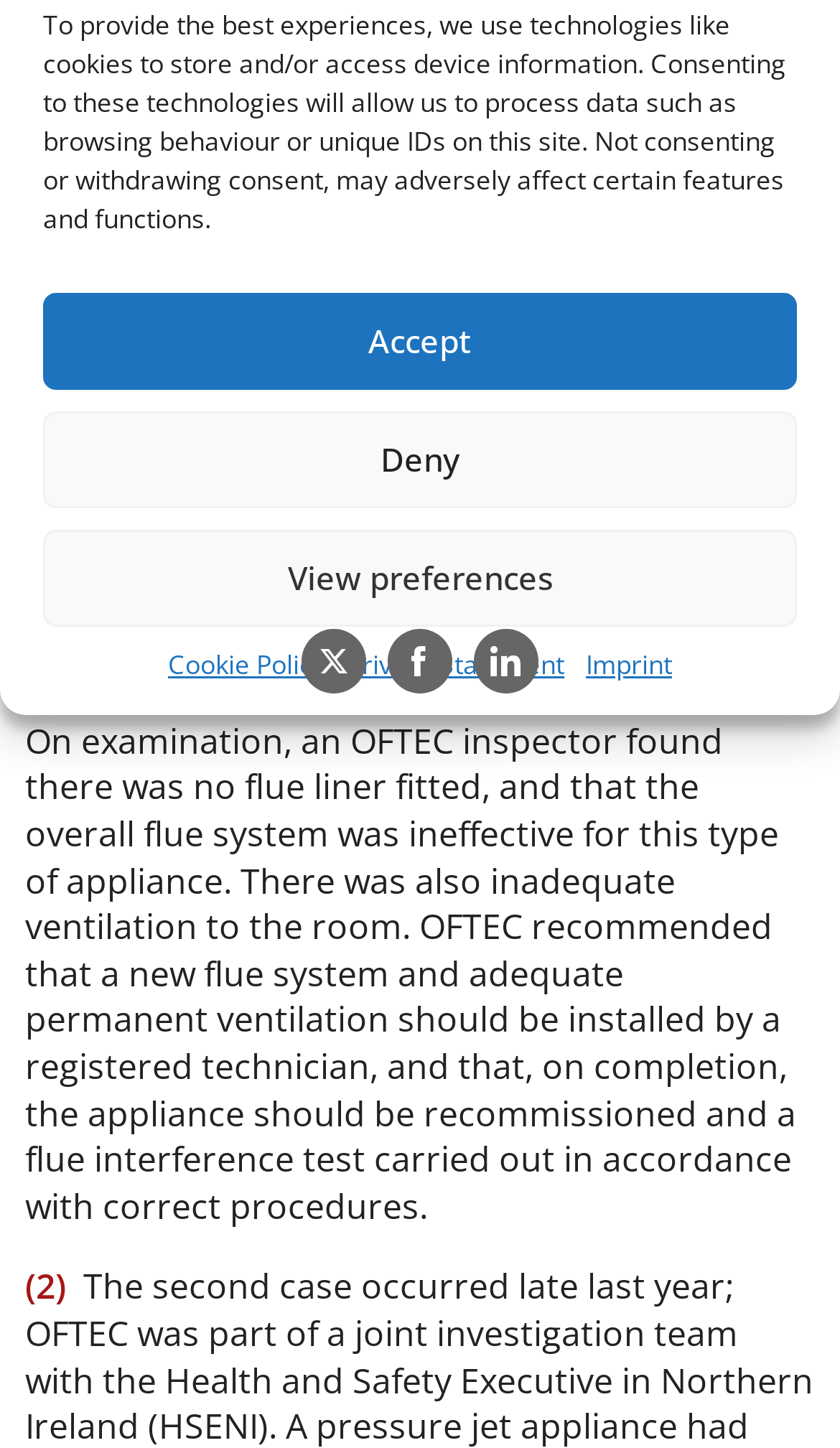From the element description: "View preferences", extract the bounding box coordinates of the UI element. The coordinates should be expressed as four float numbers between 0 and 1, in the order [left, top, right, bottom].

[0.051, 0.366, 0.949, 0.433]